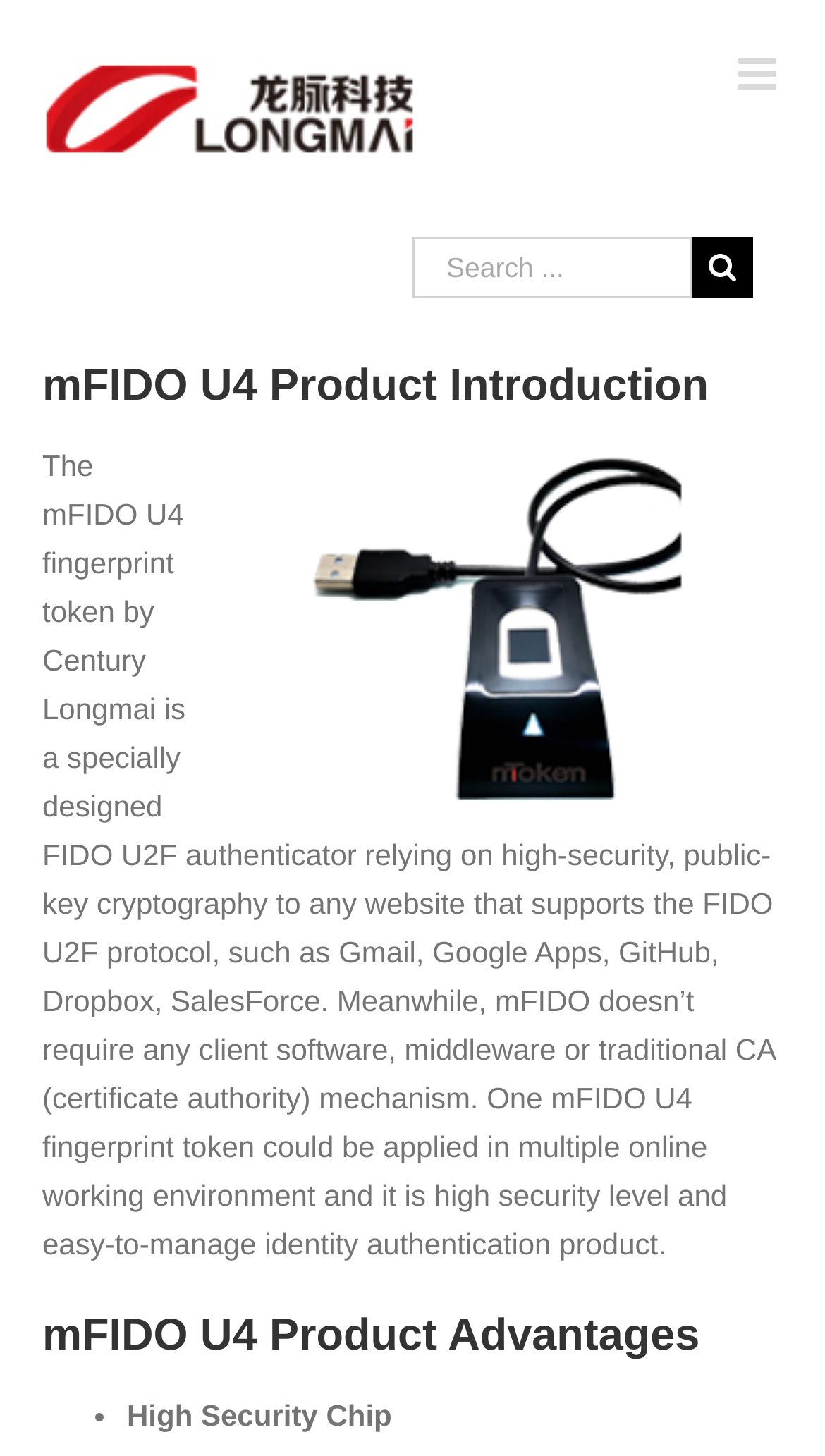Answer the question in a single word or phrase:
What is the purpose of the mFIDO U4?

Identity authentication